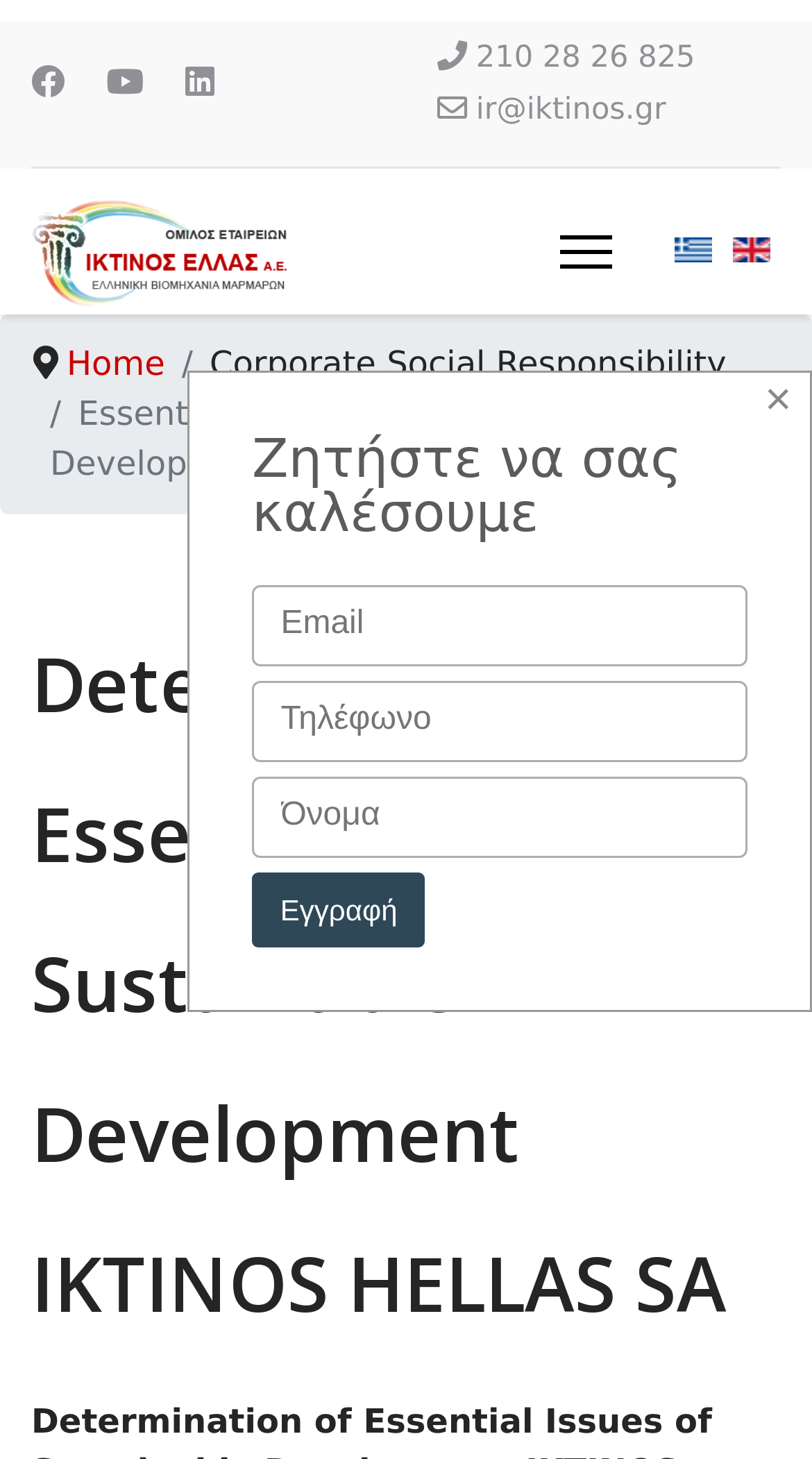Locate the bounding box coordinates of the area that needs to be clicked to fulfill the following instruction: "Enter email". The coordinates should be in the format of four float numbers between 0 and 1, namely [left, top, right, bottom].

[0.31, 0.4, 0.921, 0.456]